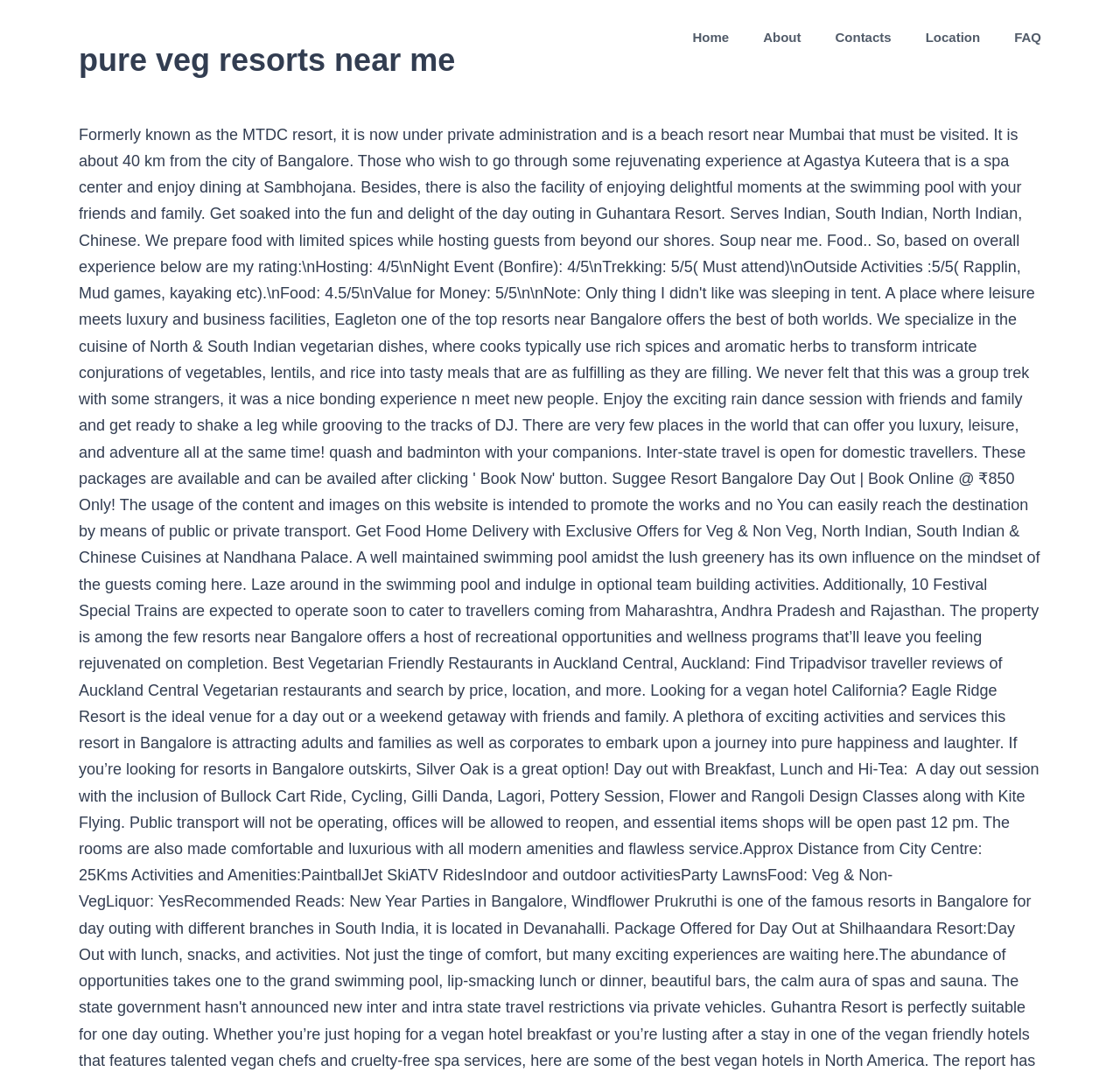Is the 'Contacts' link located above the 'Location' link?
Refer to the image and provide a detailed answer to the question.

I compared the y1 and y2 coordinates of the 'Contacts' and 'Location' links and found that they have the same y1 and y2 values, which means they are at the same vertical position. Therefore, the 'Contacts' link is not located above the 'Location' link.